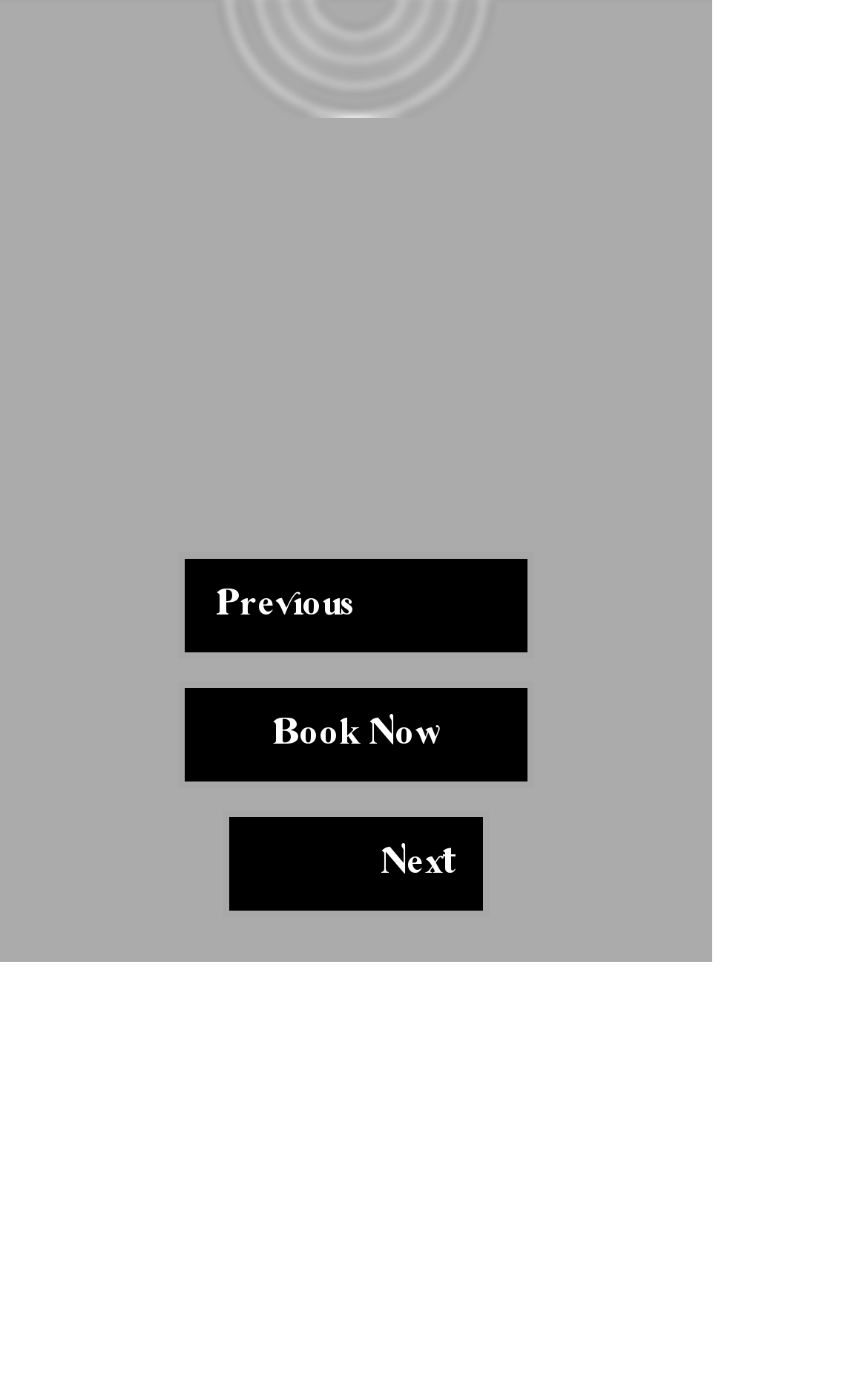What is the purpose of the 'Book Now' link?
Using the information presented in the image, please offer a detailed response to the question.

The 'Book Now' link is located at the top of the webpage with a bounding box of [0.205, 0.488, 0.615, 0.565]. Its position and description suggest that it is used to make a booking or reservation, likely for an event or service offered by the organization or business represented on the webpage.